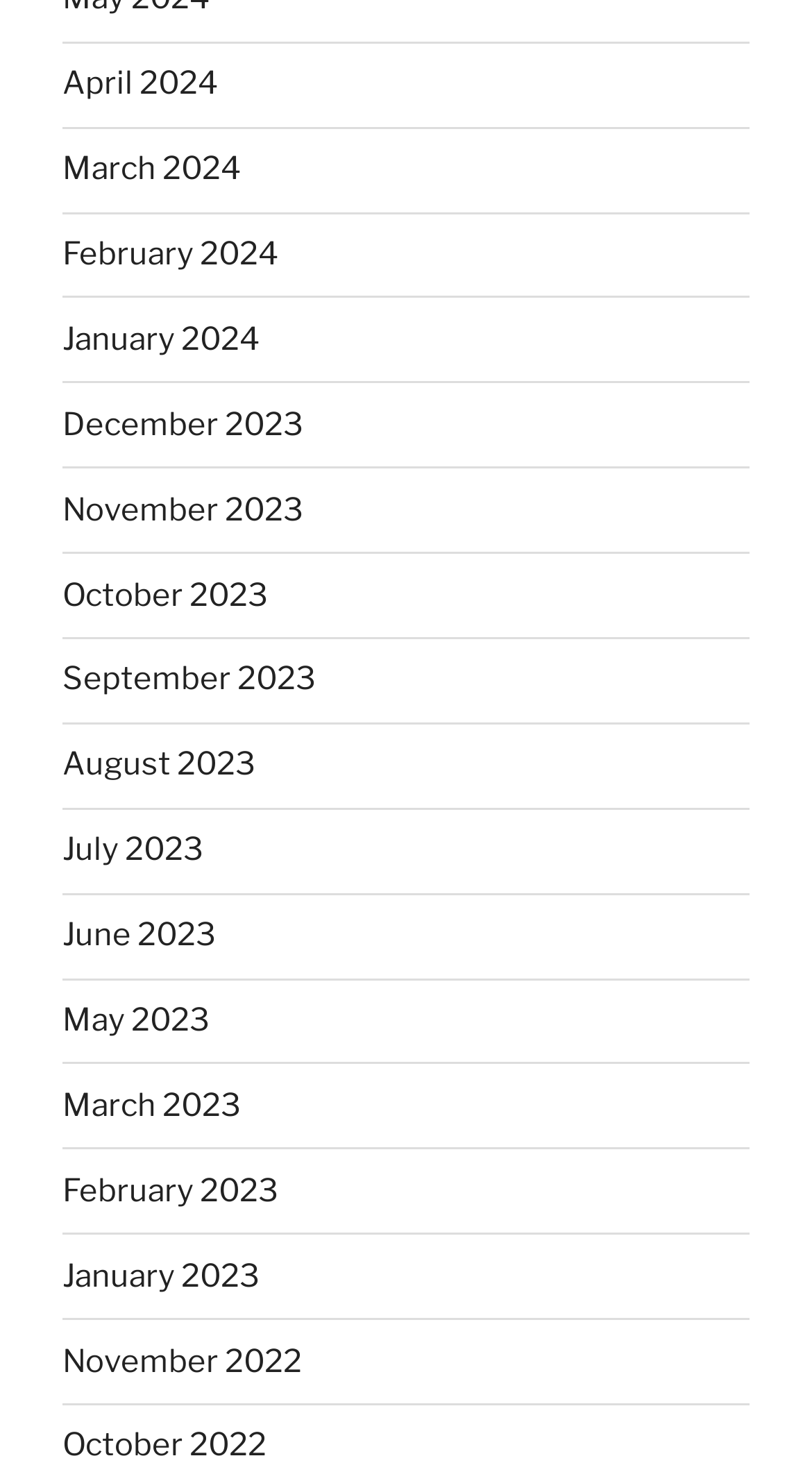With reference to the screenshot, provide a detailed response to the question below:
What is the pattern of the months listed?

I analyzed the list of links and found that each link represents a month, with the most recent months at the top and the older months at the bottom, suggesting that the webpage is listing monthly archives.